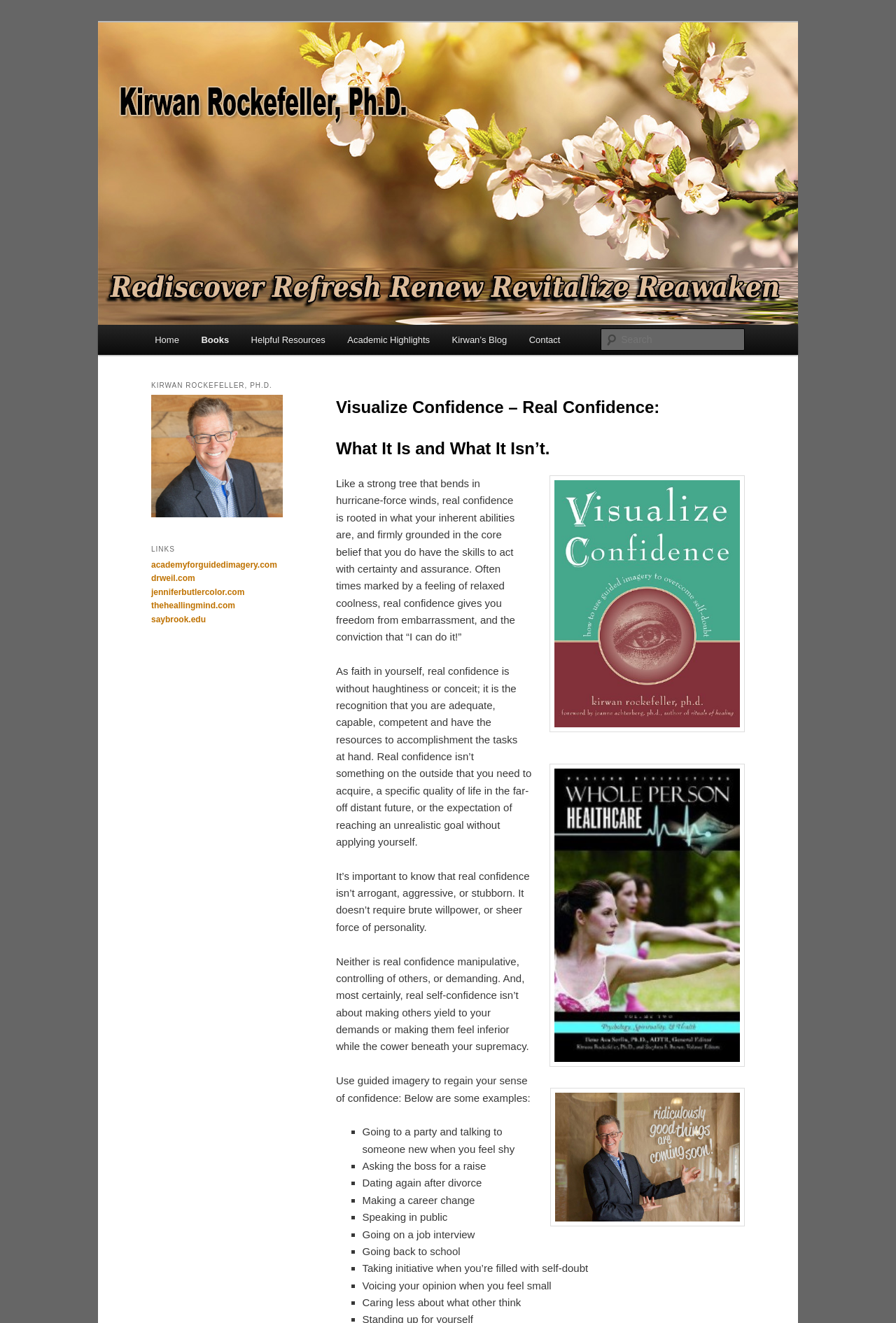Find the bounding box coordinates of the element you need to click on to perform this action: 'Learn about guided imagery'. The coordinates should be represented by four float values between 0 and 1, in the format [left, top, right, bottom].

[0.375, 0.297, 0.831, 0.318]